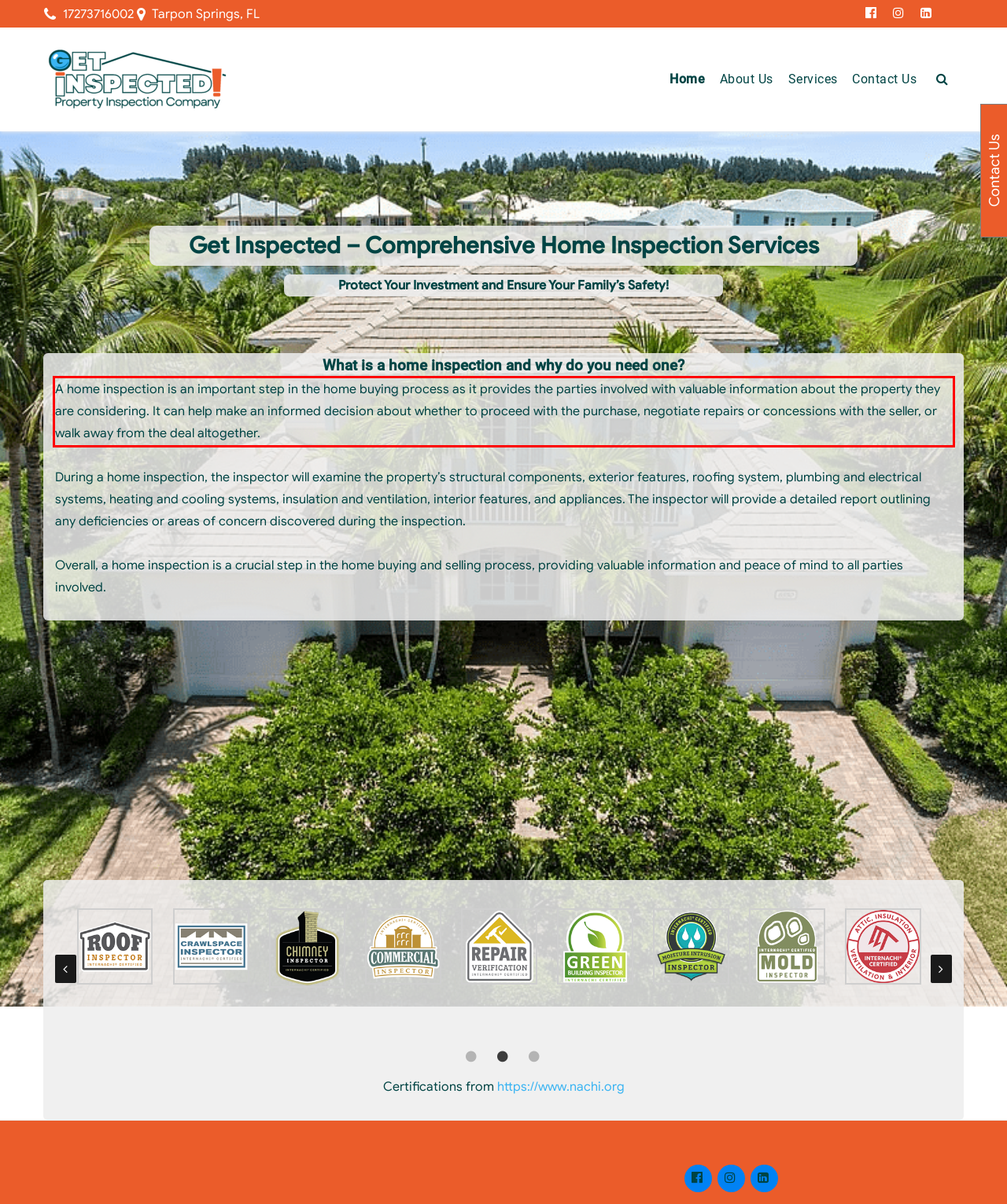Inspect the webpage screenshot that has a red bounding box and use OCR technology to read and display the text inside the red bounding box.

A home inspection is an important step in the home buying process as it provides the parties involved with valuable information about the property they are considering. It can help make an informed decision about whether to proceed with the purchase, negotiate repairs or concessions with the seller, or walk away from the deal altogether.